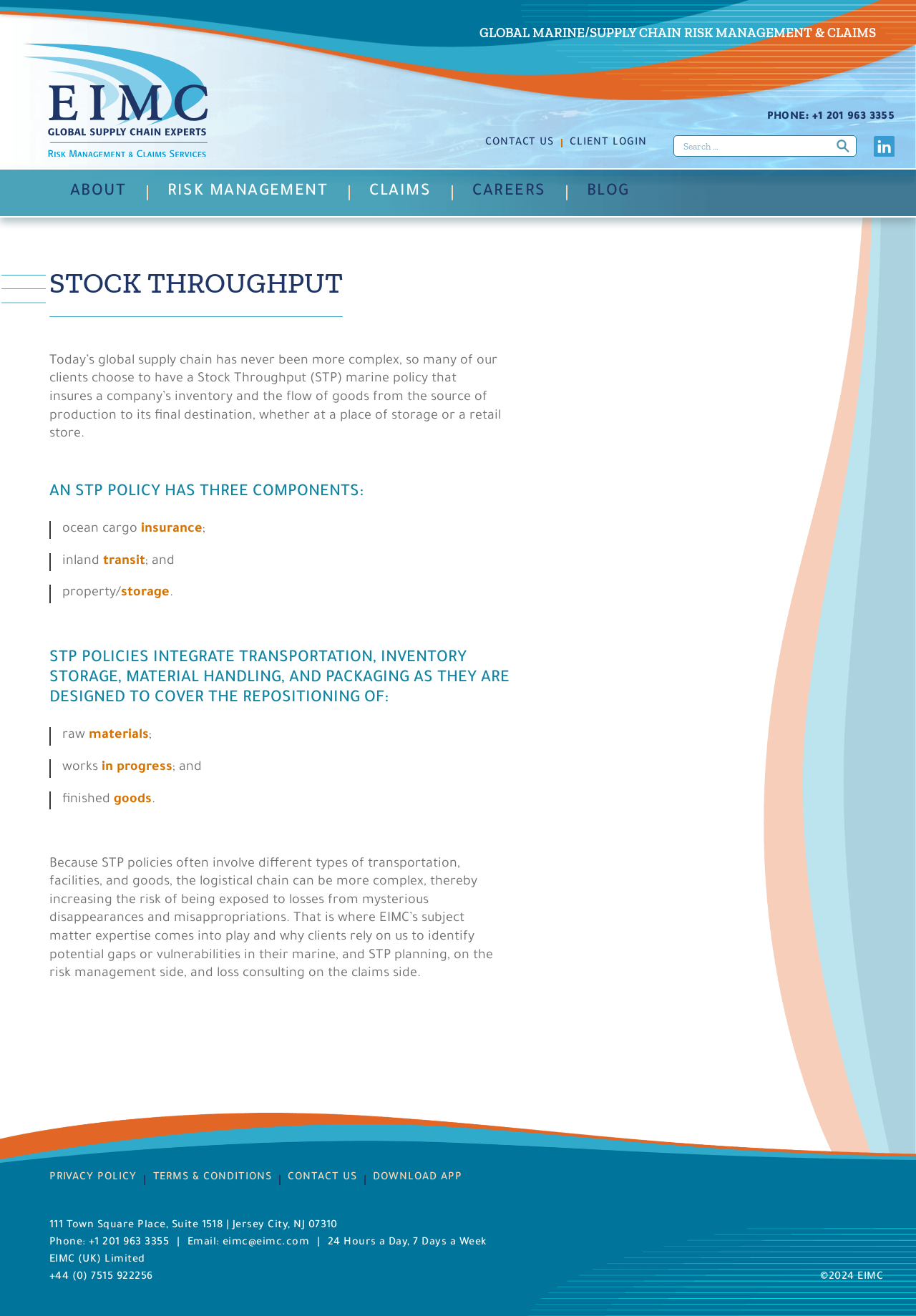What is the email address to contact EIMC?
Look at the image and answer the question using a single word or phrase.

eimc@eimc.com